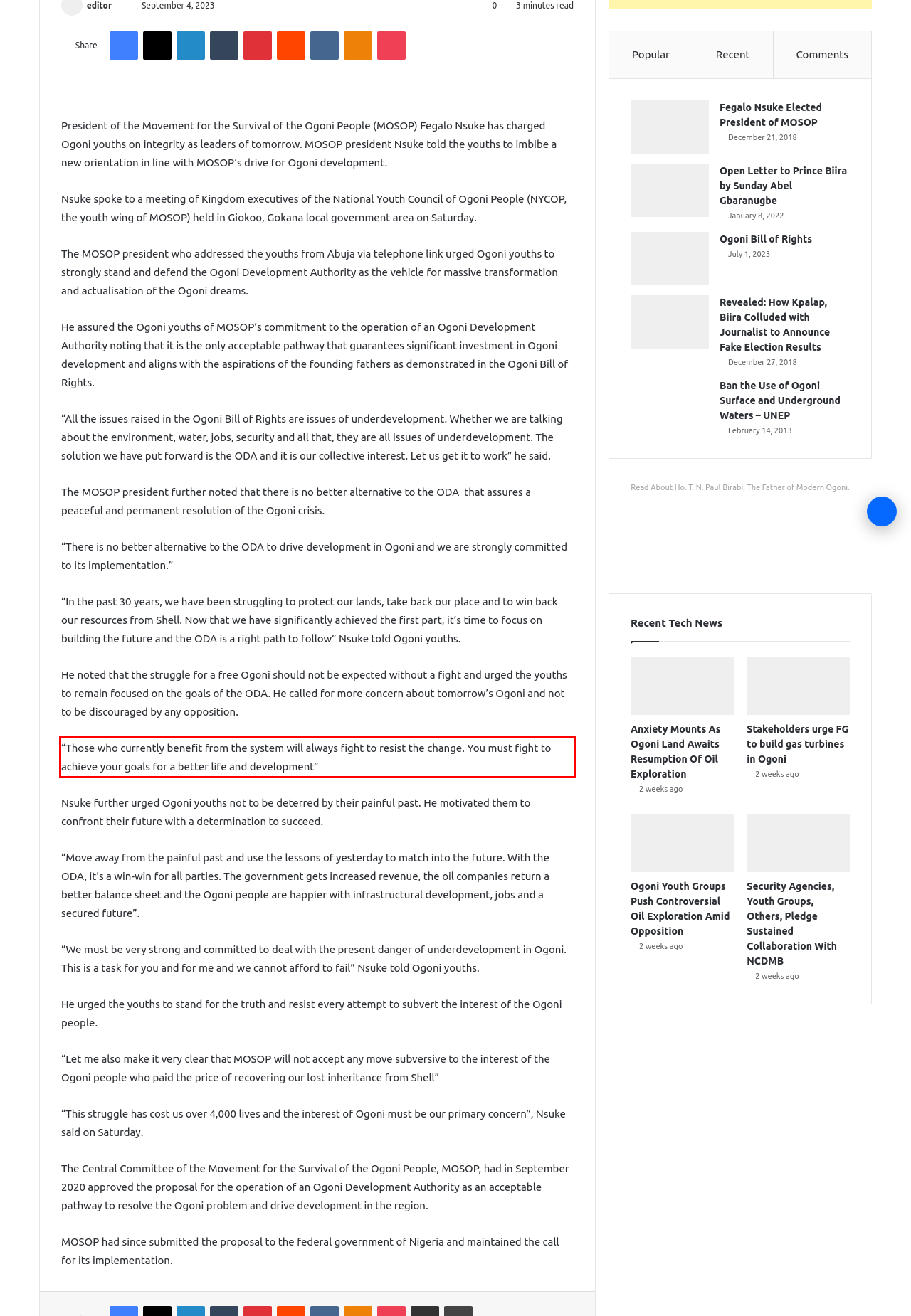Please identify and extract the text from the UI element that is surrounded by a red bounding box in the provided webpage screenshot.

“Those who currently benefit from the system will always fight to resist the change. You must fight to achieve your goals for a better life and development”